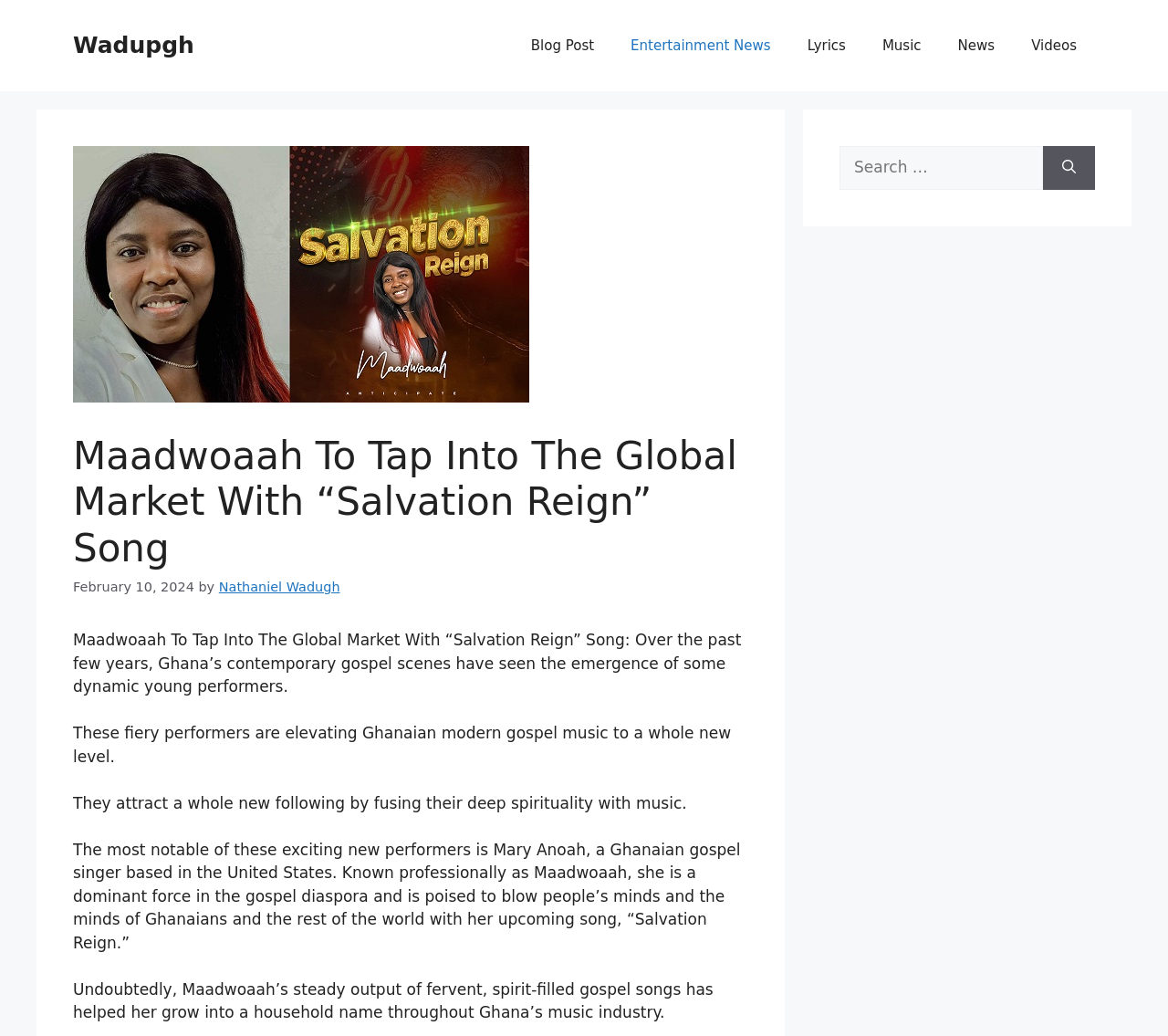Answer the question with a brief word or phrase:
What is the name of the upcoming song?

Salvation Reign